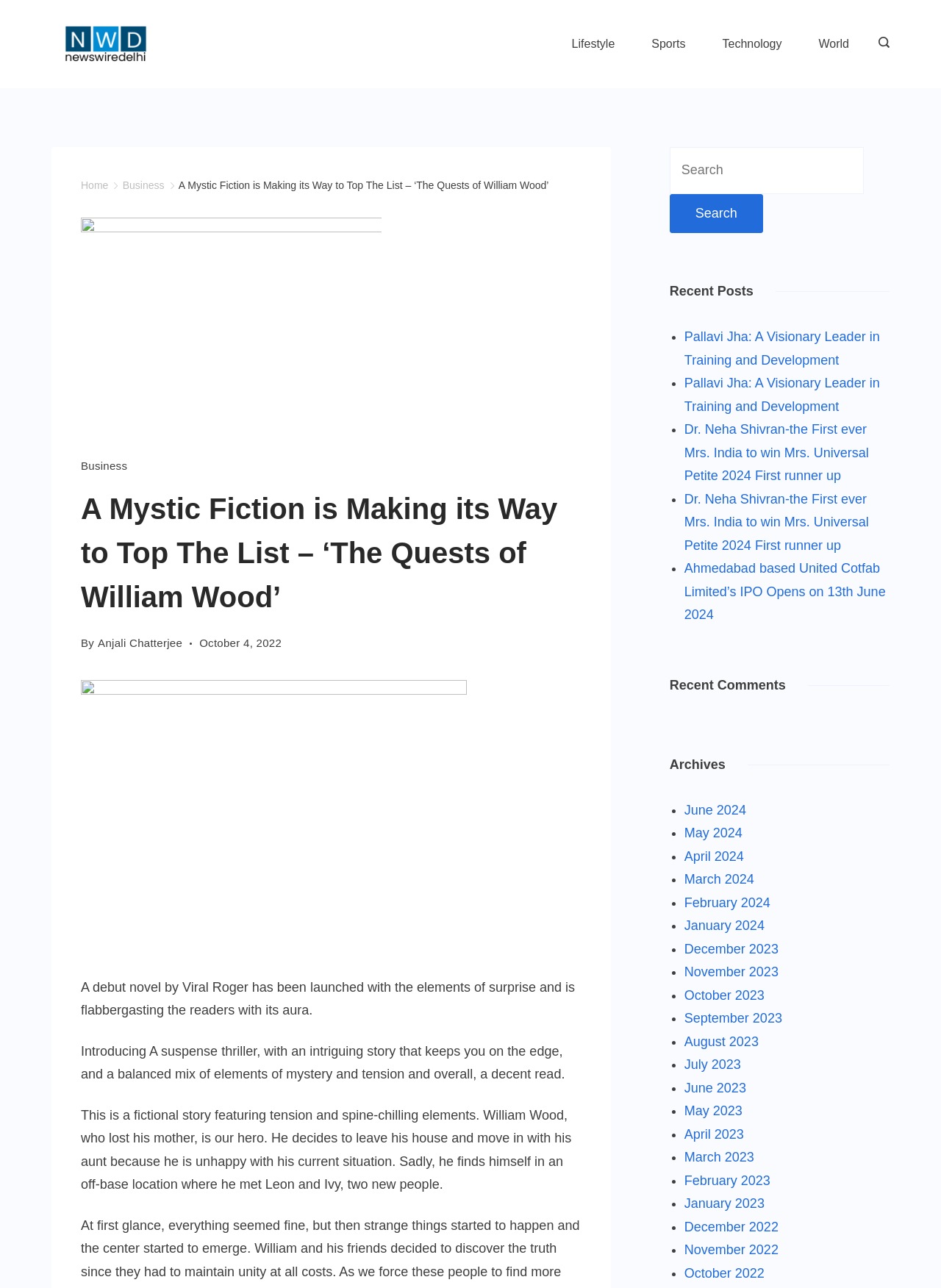Give a comprehensive overview of the webpage, including key elements.

This webpage is a news article page from News Wire Delhi. At the top, there is a logo of News Wire Delhi, accompanied by a link to the website's homepage. Below the logo, there are several links to different categories, including Lifestyle, Sports, Technology, and World.

On the left side of the page, there is a search bar with a search icon button. Below the search bar, there are links to various sections of the website, including Home and Business.

The main content of the page is an article titled "A Mystic Fiction is Making its Way to Top The List – ‘The Quests of William Wood’". The article has a heading, followed by a brief introduction and three paragraphs of text. The introduction mentions that a debut novel by Viral Roger has been launched, and the paragraphs provide a summary of the book's plot.

To the right of the article, there is a section titled "Recent Posts", which lists several recent news articles with links to each article. Below this section, there is a section titled "Recent Comments", and another section titled "Archives", which lists links to articles from different months, from June 2024 to January 2023.

At the top right corner of the page, there is a search icon button.